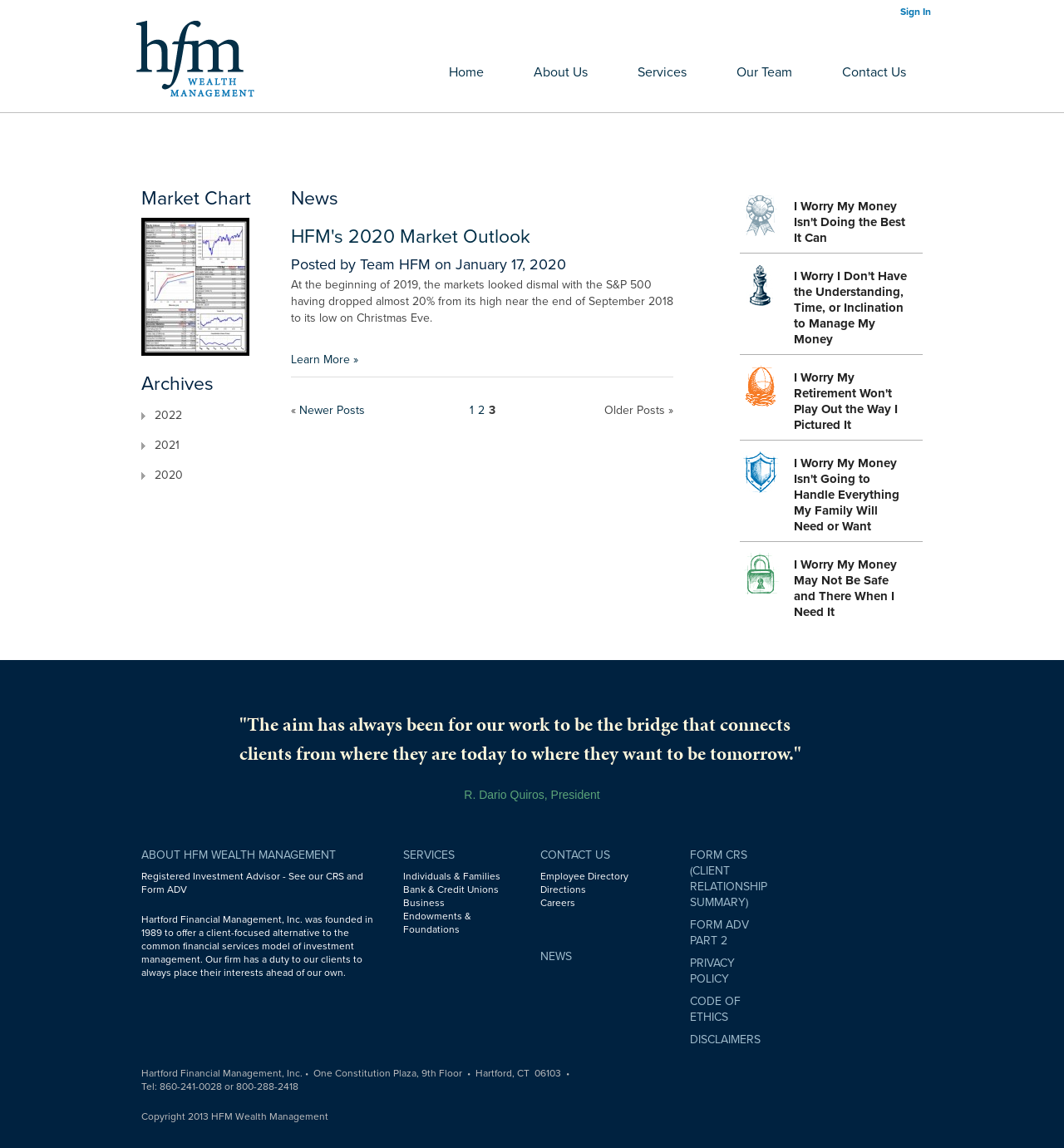Explain in detail what is displayed on the webpage.

The webpage is titled "Hartford Financial Management :: News" and appears to be a financial services company's website. At the top, there is a logo "HFM" with a link to the homepage, accompanied by a "Sign In" link at the top right corner. Below the logo, there is a navigation menu with links to "Home", "About Us", "Services", "Our Team", and "Contact Us".

The main content area is divided into several sections. On the left side, there is a section with a heading "Market Chart" and a link to "Market Charts" with an associated image. Below this section, there is an "Archives" section with links to years 2022, 2021, and 2020.

The main news section is headed "News" and features an article titled "HFM's 2020 Market Outlook" with a link to read more. The article is accompanied by a brief summary and a "Learn More" link. There is also a separator line below the article, followed by links to "Newer Posts" and "Older Posts".

On the right side, there are several links to articles or pages with titles such as "I Worry My Money Isn't Doing the Best It Can" and "I Worry My Retirement Won't Play Out the Way I Pictured It". Below these links, there is a quote from the company's president, R. Dario Quiros.

Further down the page, there are sections for "ABOUT HFM WEALTH MANAGEMENT", "SERVICES", and "CONTACT US", each with links to relevant pages. The "SERVICES" section has links to services for individuals and families, banks and credit unions, businesses, and endowments and foundations.

At the bottom of the page, there are links to "FORM CRS (CLIENT RELATIONSHIP SUMMARY)", "FORM ADV PART 2", "PRIVACY POLICY", "CODE OF ETHICS", and "DISCLAIMERS". The page ends with a footer section containing the company's address, phone numbers, and copyright information.